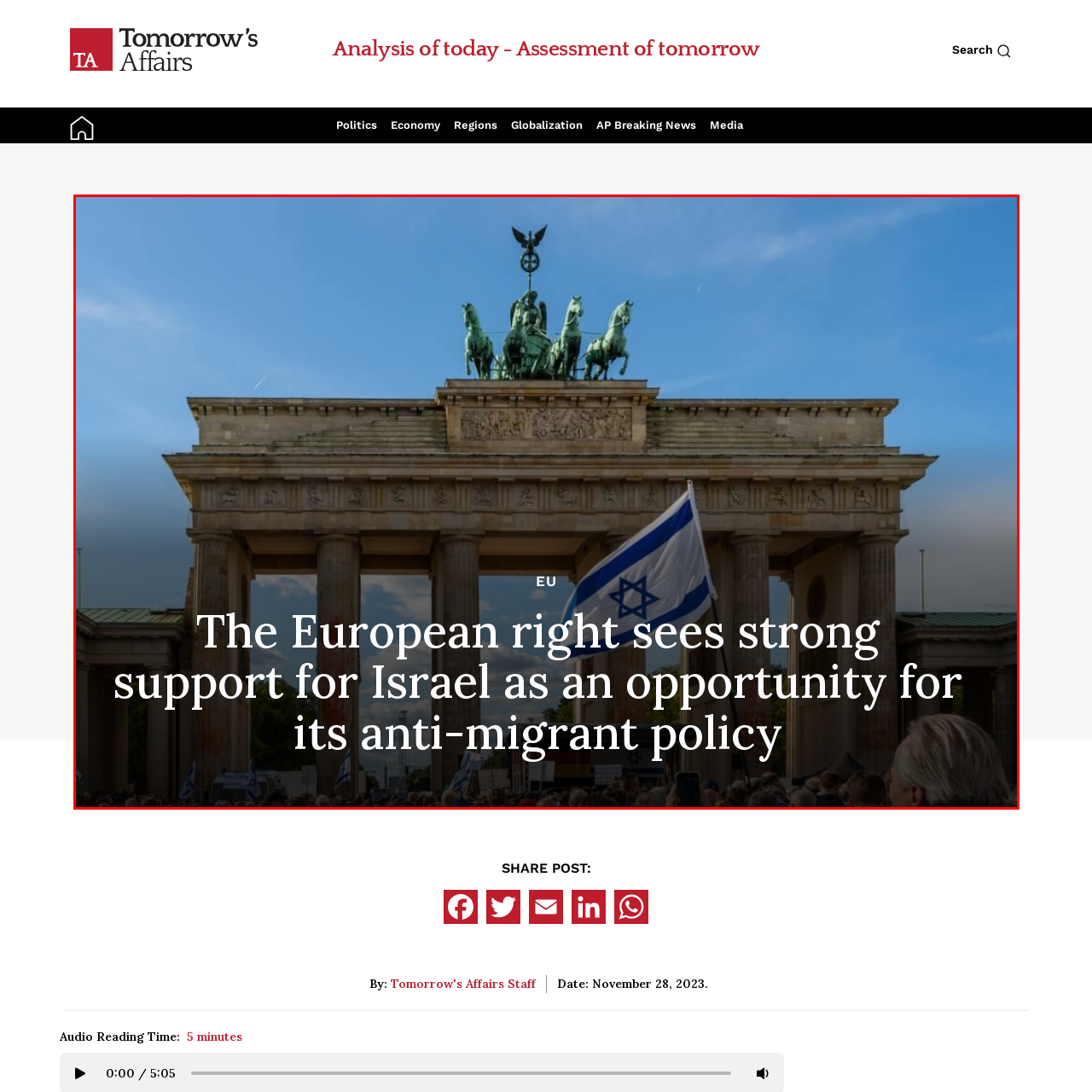Analyze the image encased in the red boundary, What is symbolized by the large Israeli flag?
 Respond using a single word or phrase.

Support for Israel